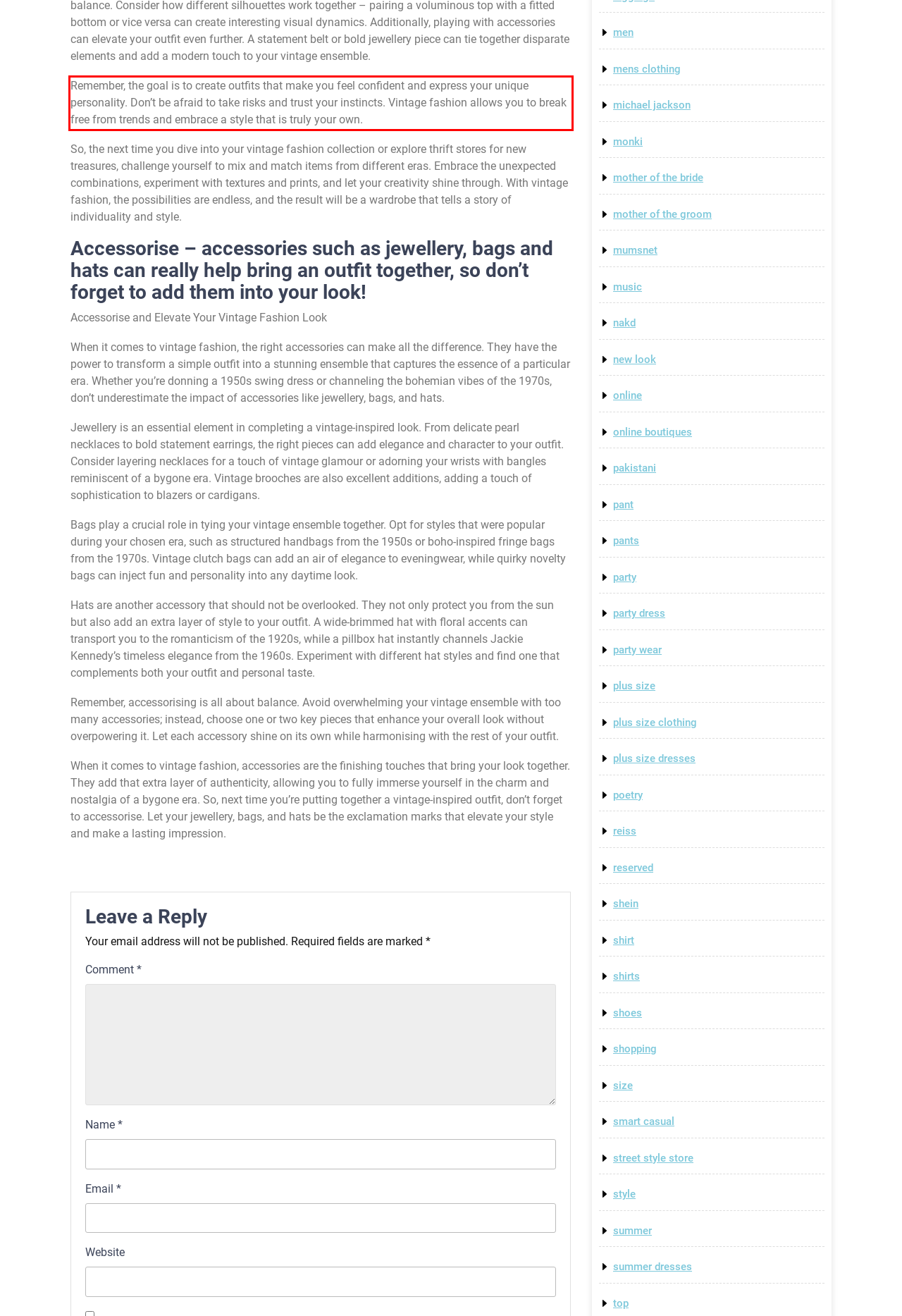From the given screenshot of a webpage, identify the red bounding box and extract the text content within it.

Remember, the goal is to create outfits that make you feel confident and express your unique personality. Don’t be afraid to take risks and trust your instincts. Vintage fashion allows you to break free from trends and embrace a style that is truly your own.